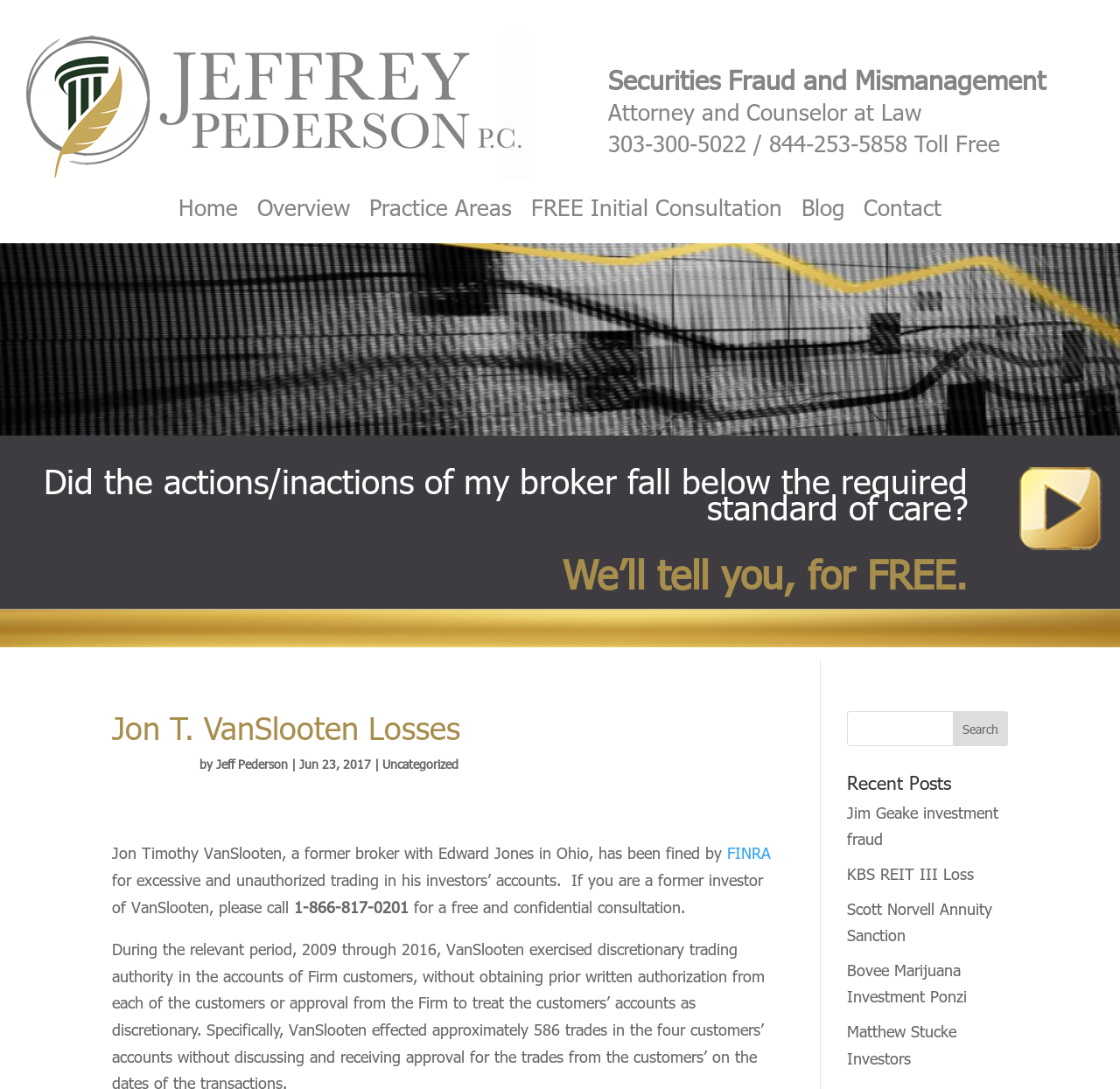Give a detailed overview of the webpage's appearance and contents.

The webpage appears to be a law firm's website, specifically focused on securities fraud and mismanagement. At the top, there is a logo image and a link to the law firm's name, "Jon T. VanSlooten Losses - Jeffrey Pederson PC". Below this, there are three headings: "Securities Fraud and Mismanagement", "Attorney and Counselor at Law", and a phone number "303-300-5022 / 844-253-5858 Toll Free" with links to each phone number.

On the left side, there is a navigation menu with links to "Home", "Overview", "Practice Areas", "FREE Initial Consultation", "Blog", and "Contact". 

The main content area has a heading "Jon T. VanSlooten Losses" and a subheading "by Jeff Pederson" with a date "Jun 23, 2017". Below this, there is a block of text describing Jon Timothy VanSlooten, a former broker with Edward Jones in Ohio, who has been fined by FINRA for excessive and unauthorized trading in his investors' accounts. The text invites former investors of VanSlooten to call 1-866-817-0201 for a free and confidential consultation.

On the right side, there is a search bar with a button labeled "Search". Below this, there is a heading "Recent Posts" with links to several articles, including "Jim Geake investment fraud", "KBS REIT III Loss", "Scott Norvell Annuity Sanction", "Bovee Marijuana Investment Ponzi", and "Matthew Stucke Investors".